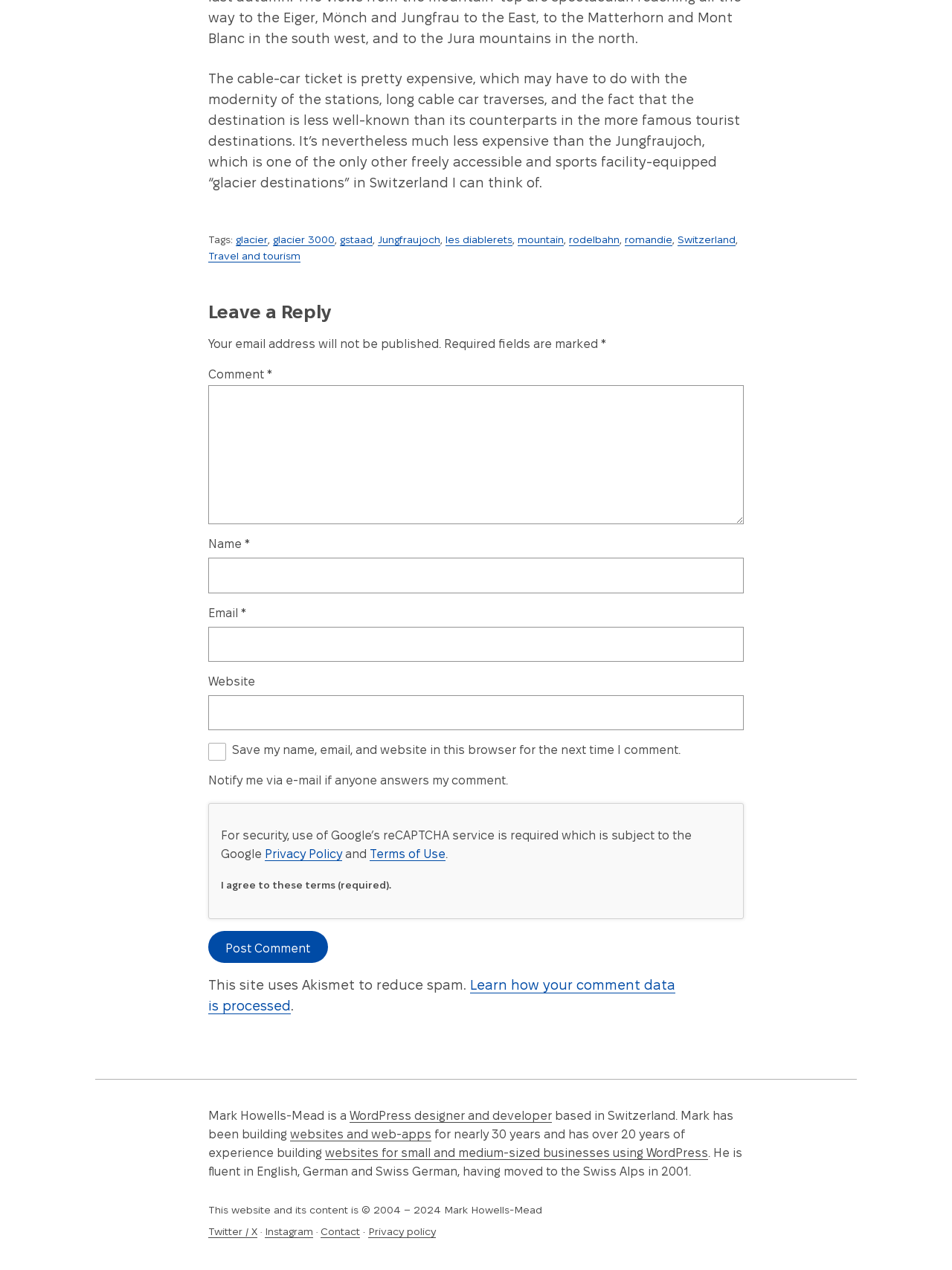How many fields are required in the comment form?
Provide a one-word or short-phrase answer based on the image.

3